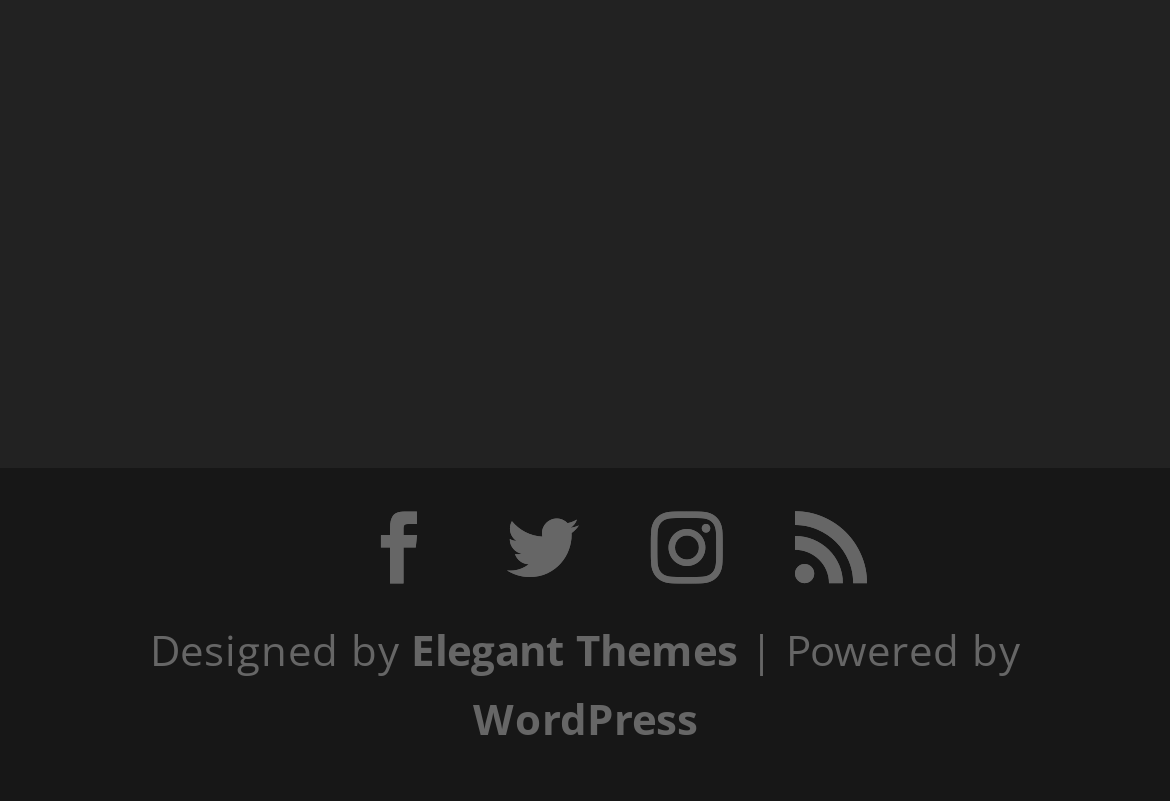Please identify the bounding box coordinates of the region to click in order to complete the task: "Visit 'penis enlargement pics'". The coordinates must be four float numbers between 0 and 1, specified as [left, top, right, bottom].

[0.326, 0.177, 0.731, 0.248]